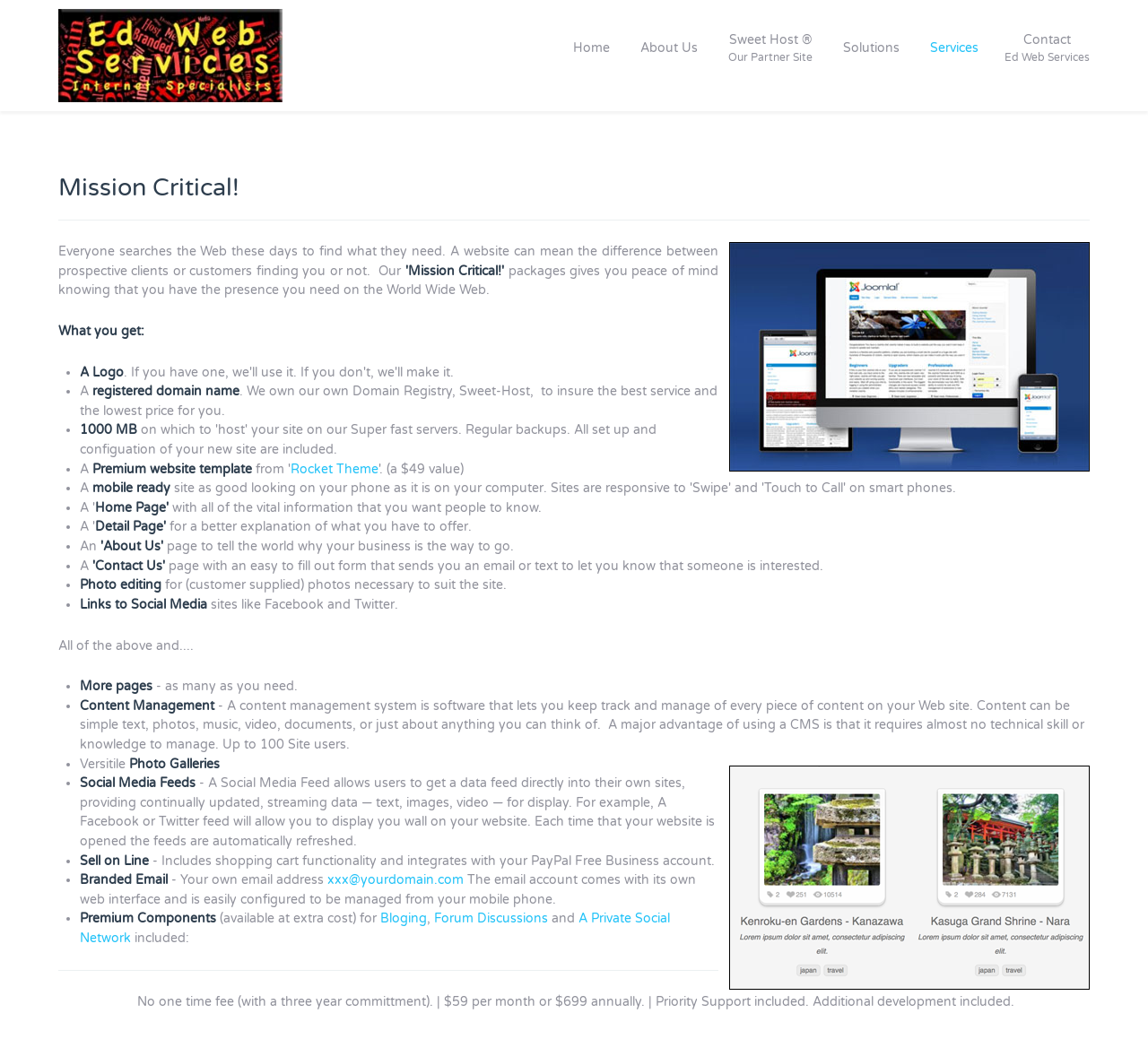How many years of experience does the company have?
Using the information from the image, give a concise answer in one word or a short phrase.

10+ years